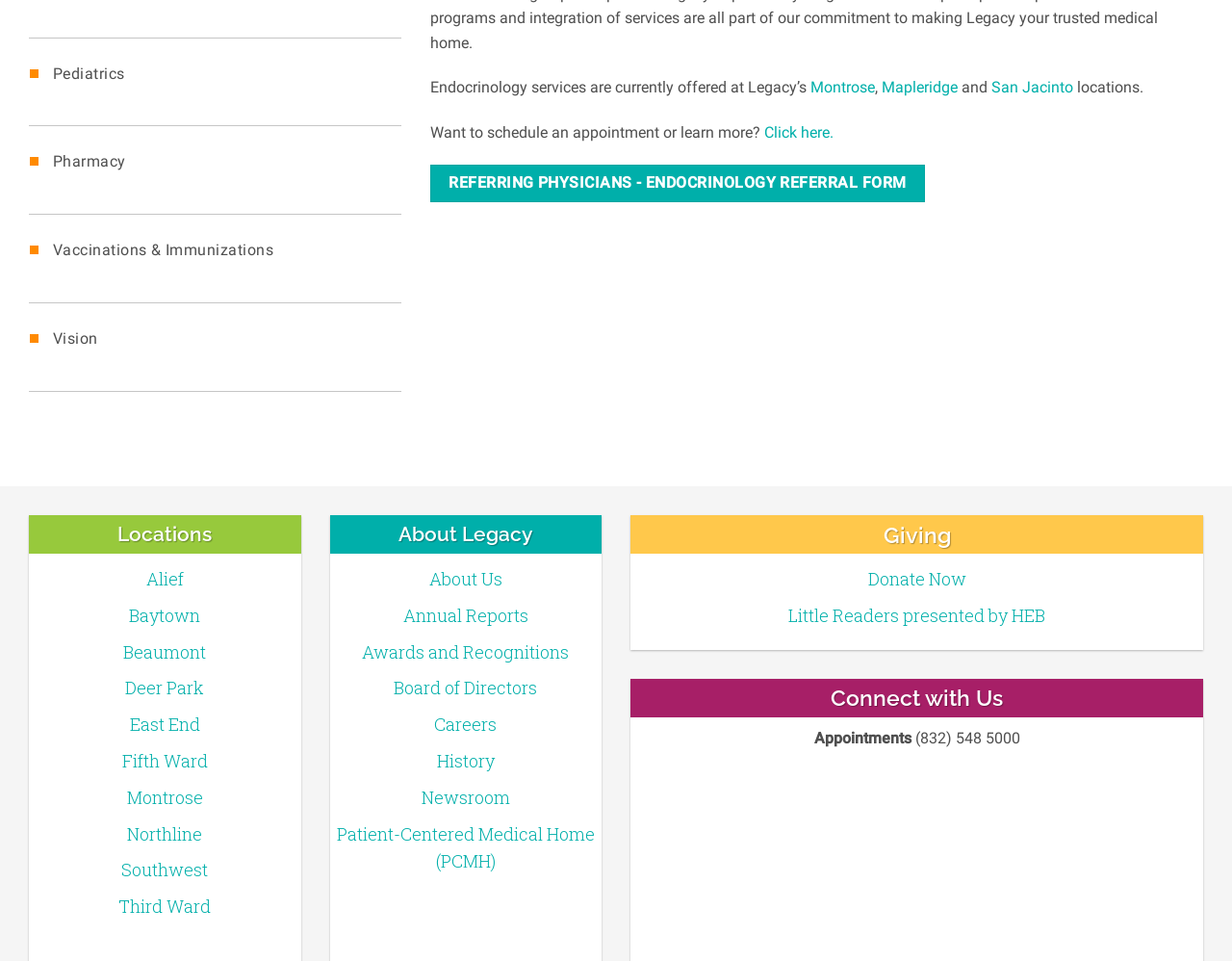Pinpoint the bounding box coordinates of the element you need to click to execute the following instruction: "Click Fifth Ward". The bounding box should be represented by four float numbers between 0 and 1, in the format [left, top, right, bottom].

[0.099, 0.78, 0.169, 0.804]